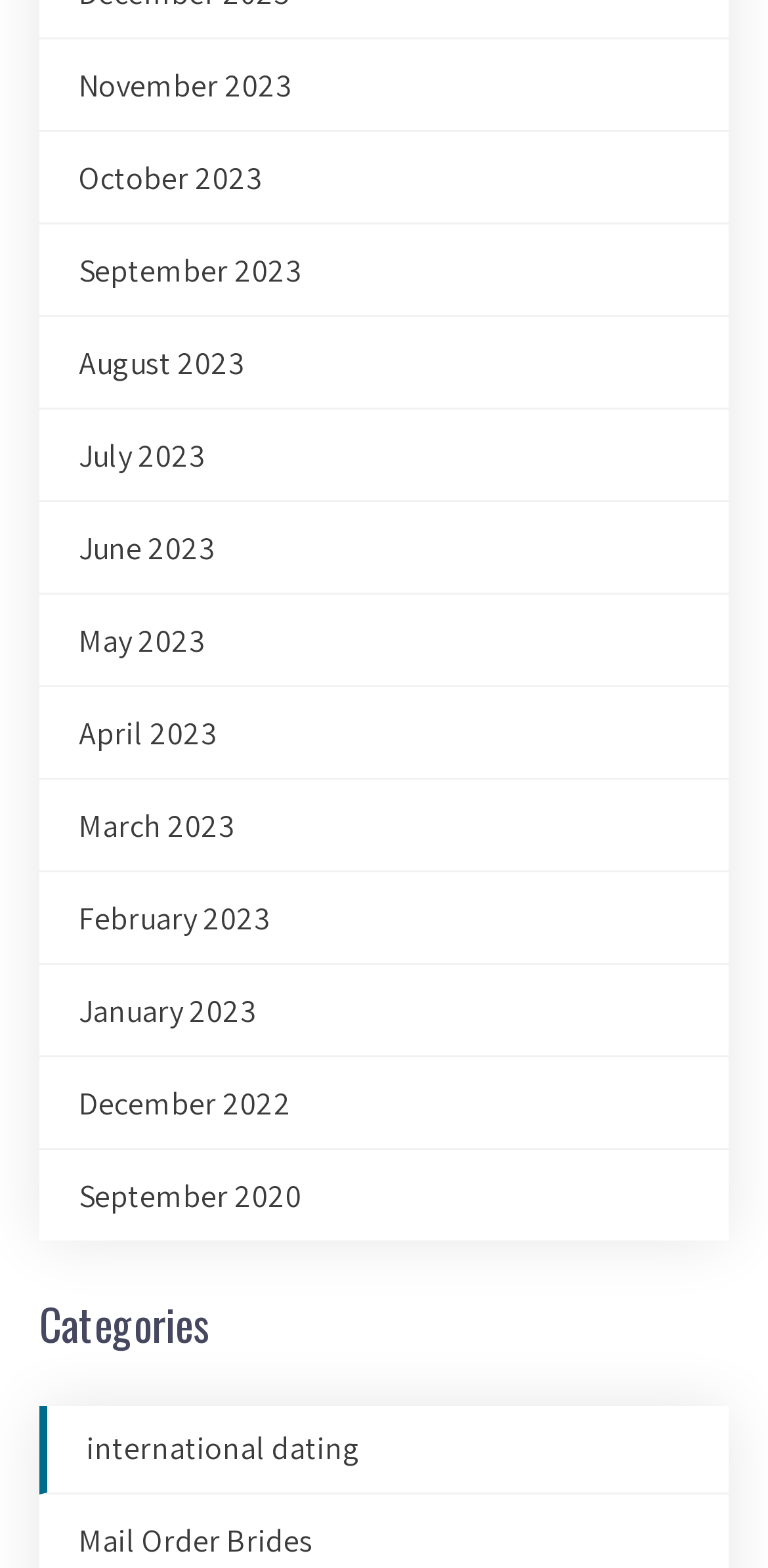How many months are listed?
Refer to the screenshot and answer in one word or phrase.

12